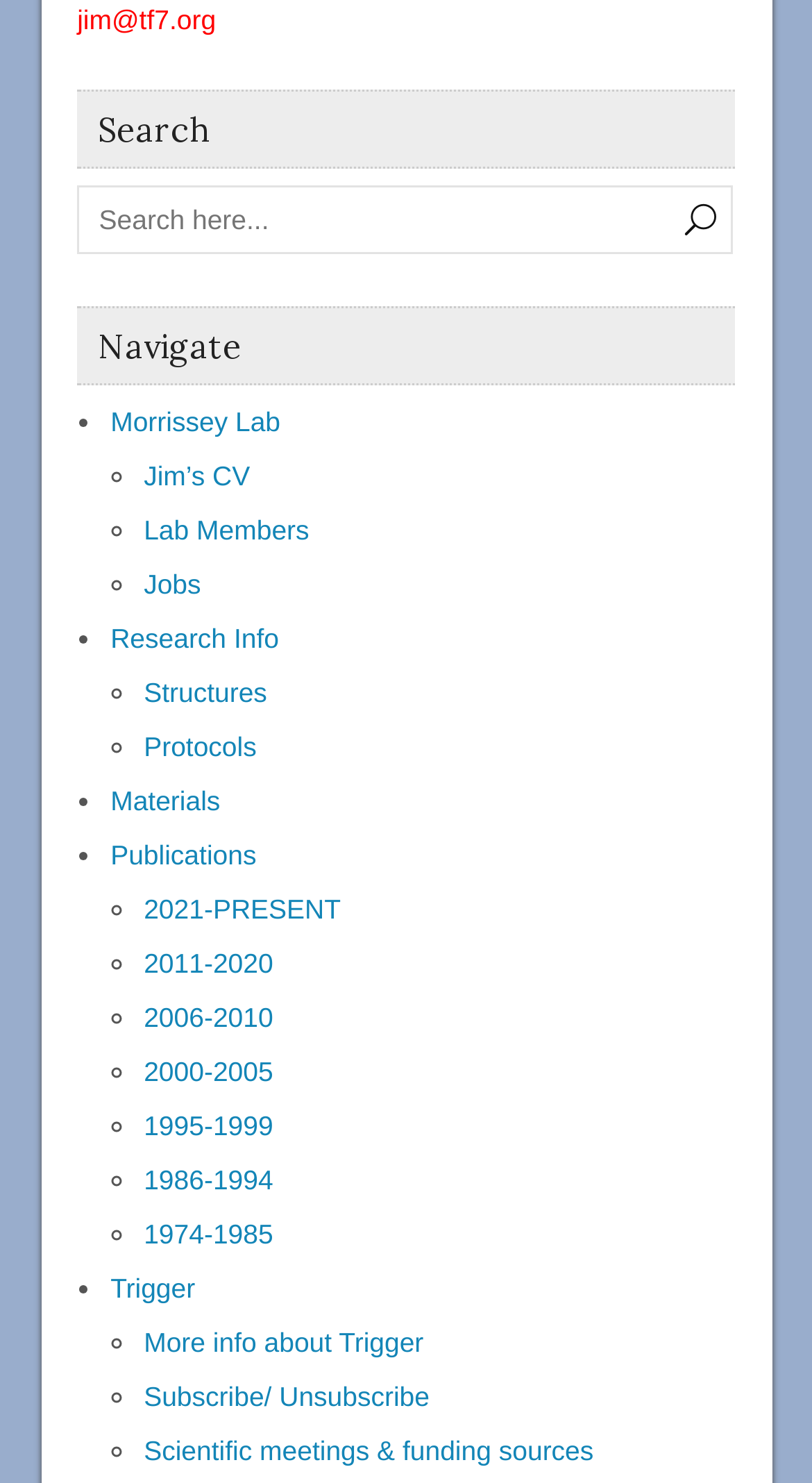Please determine the bounding box coordinates of the element's region to click for the following instruction: "Search for something".

[0.095, 0.125, 0.902, 0.172]